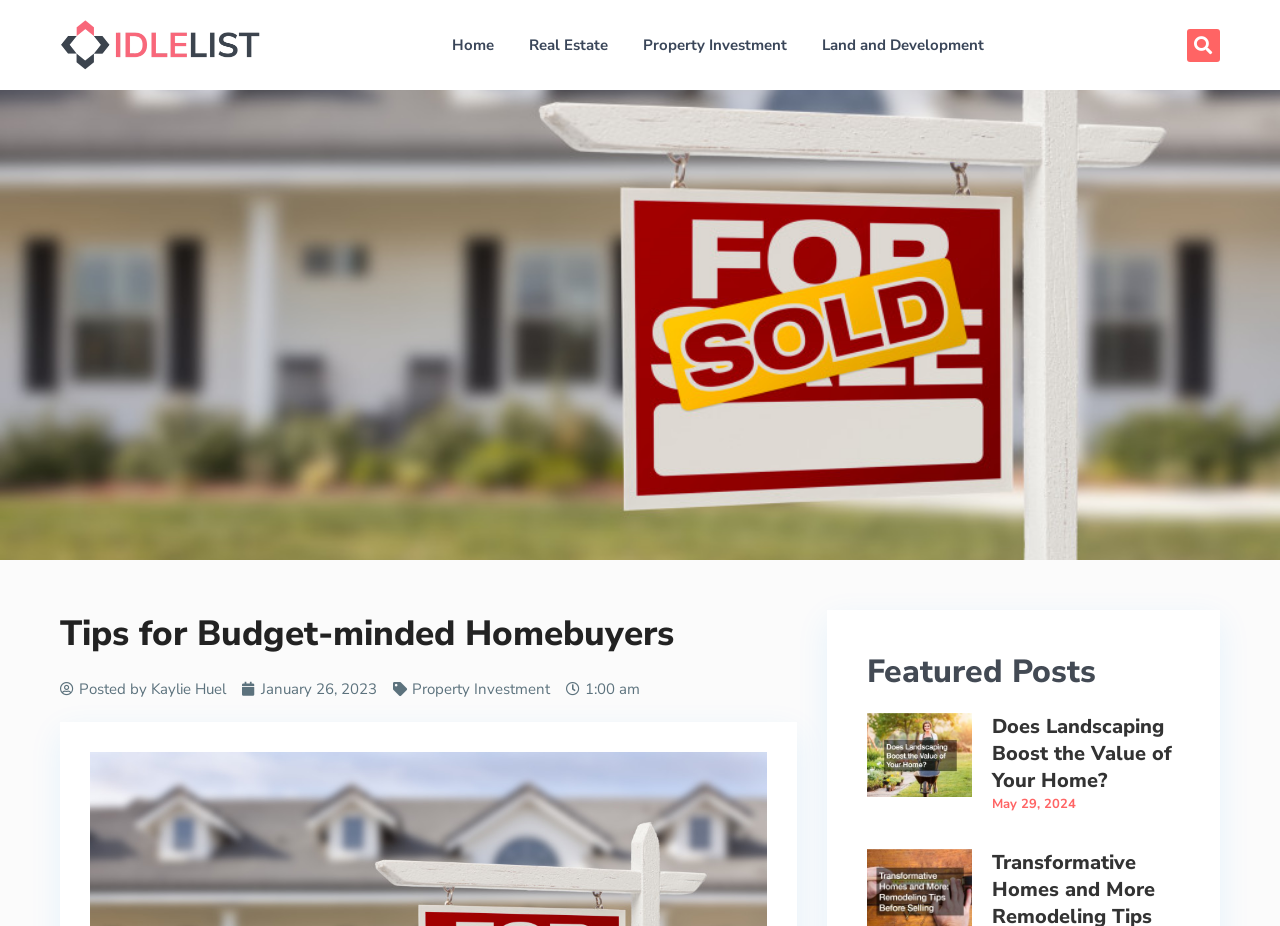What is the category of the article?
Based on the image, answer the question with a single word or brief phrase.

Property Investment